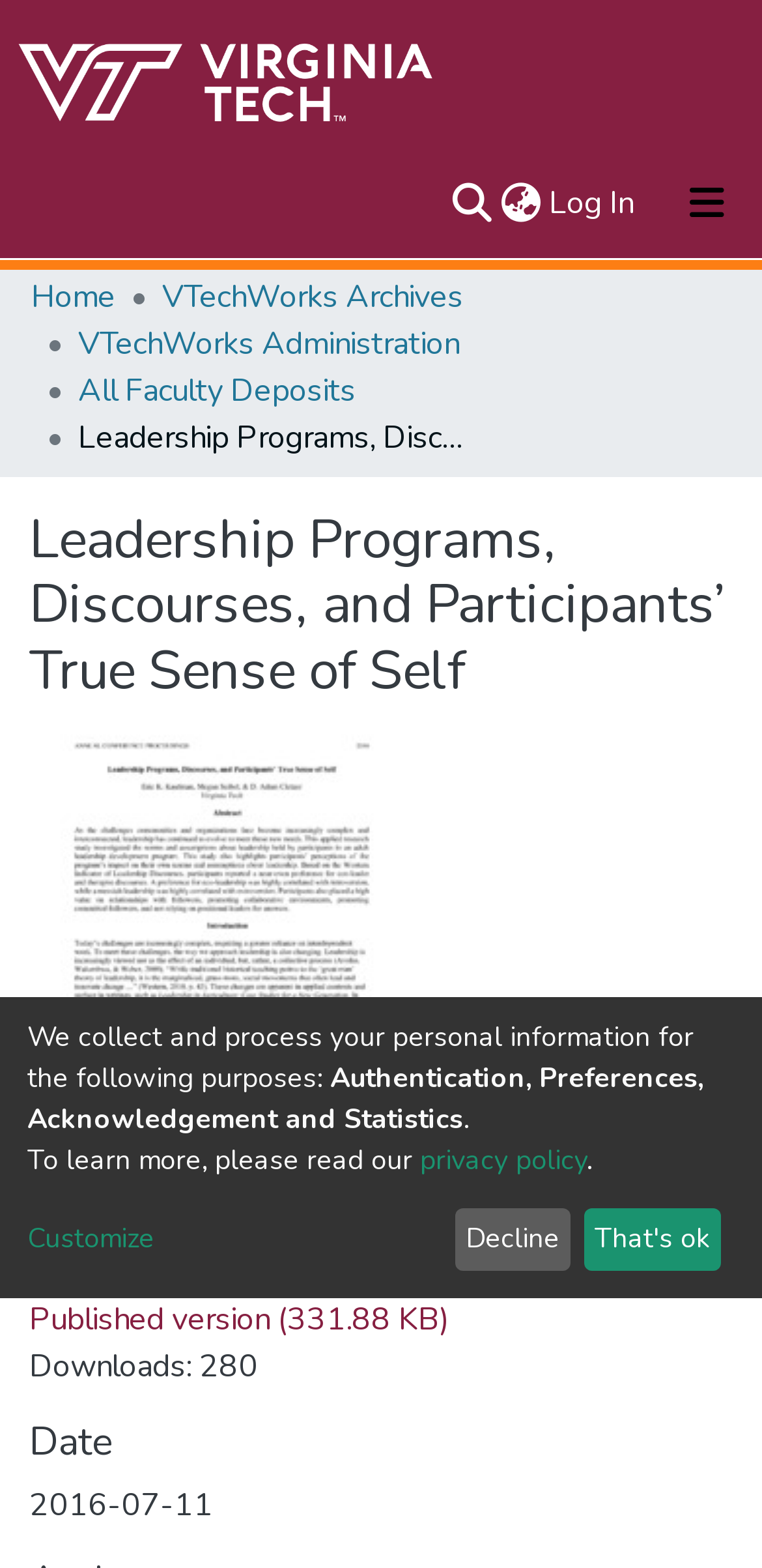What is the purpose of the search bar?
Please respond to the question with a detailed and well-explained answer.

The search bar is located at the top right corner of the webpage, and it allows users to search for specific content within the website. The search bar is accompanied by a submit search button, indicating that users can input their search queries and submit them to retrieve relevant results.